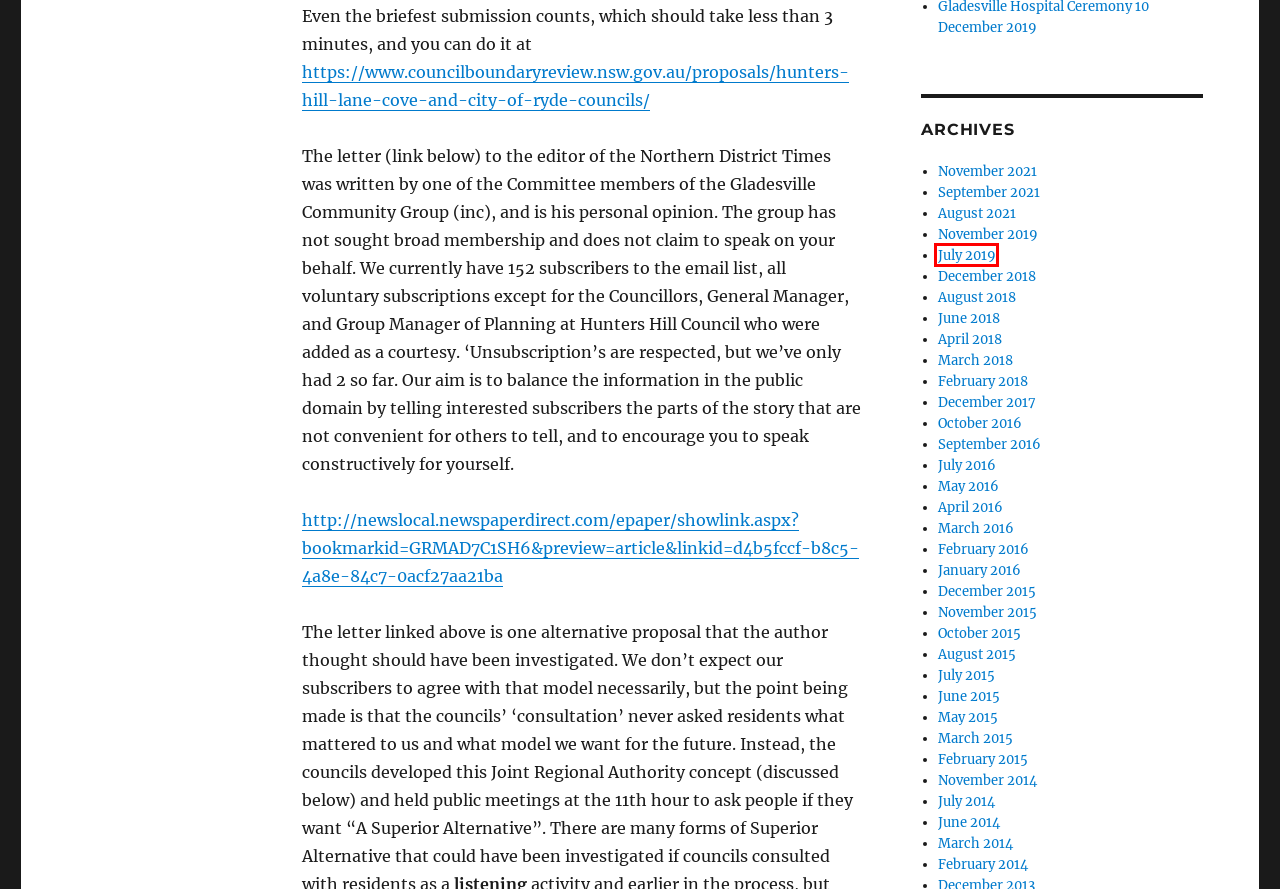You have a screenshot of a webpage with a red bounding box around an element. Identify the webpage description that best fits the new page that appears after clicking the selected element in the red bounding box. Here are the candidates:
A. June 2014 - Gladesville Community Group (Inc)
B. January 2016 - Gladesville Community Group (Inc)
C. September 2016 - Gladesville Community Group (Inc)
D. July 2015 - Gladesville Community Group (Inc)
E. October 2015 - Gladesville Community Group (Inc)
F. July 2019 - Gladesville Community Group (Inc)
G. June 2015 - Gladesville Community Group (Inc)
H. November 2015 - Gladesville Community Group (Inc)

F